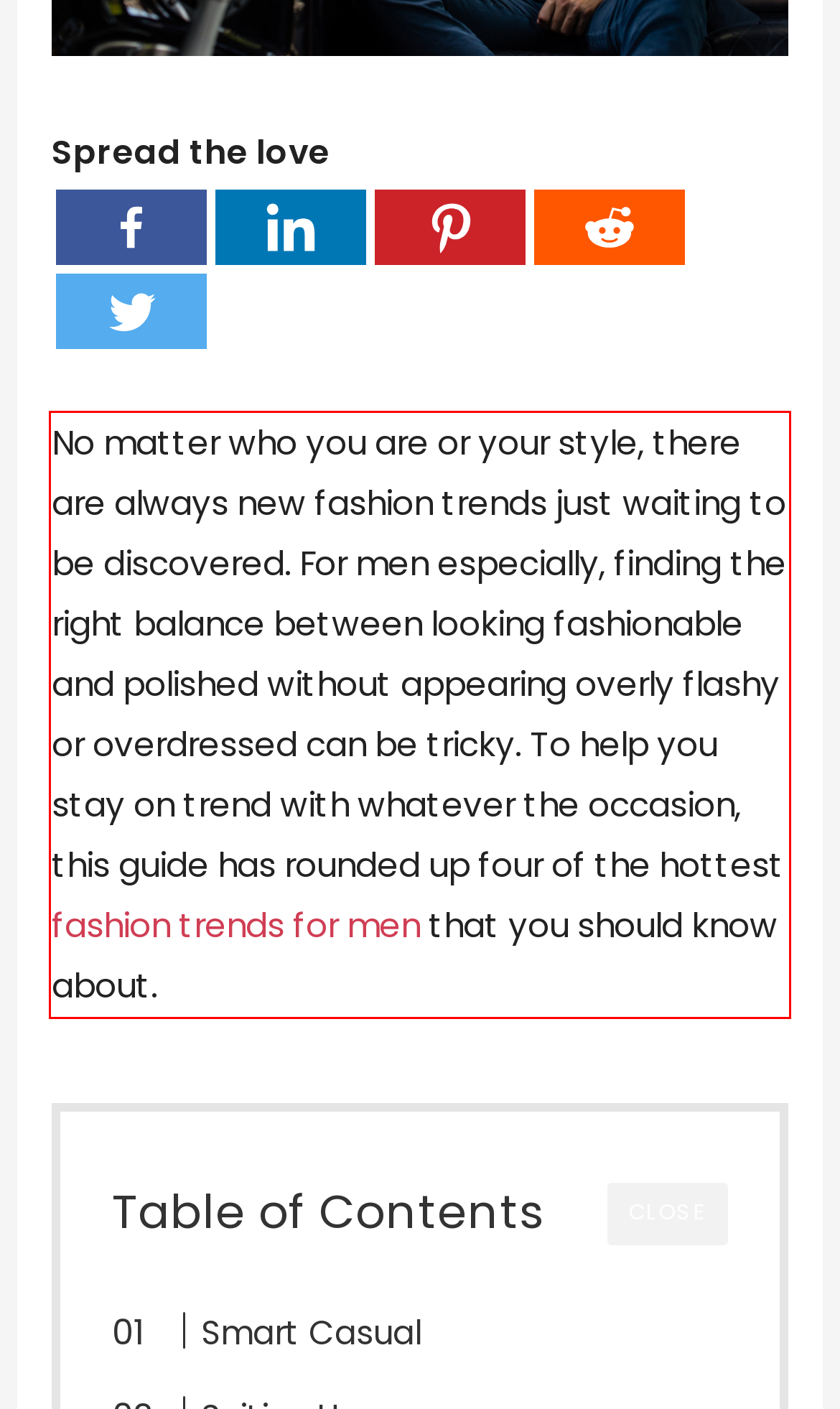Identify the text inside the red bounding box on the provided webpage screenshot by performing OCR.

No matter who you are or your style, there are always new fashion trends just waiting to be discovered. For men especially, finding the right balance between looking fashionable and polished without appearing overly flashy or overdressed can be tricky. To help you stay on trend with whatever the occasion, this guide has rounded up four of the hottest fashion trends for men that you should know about.